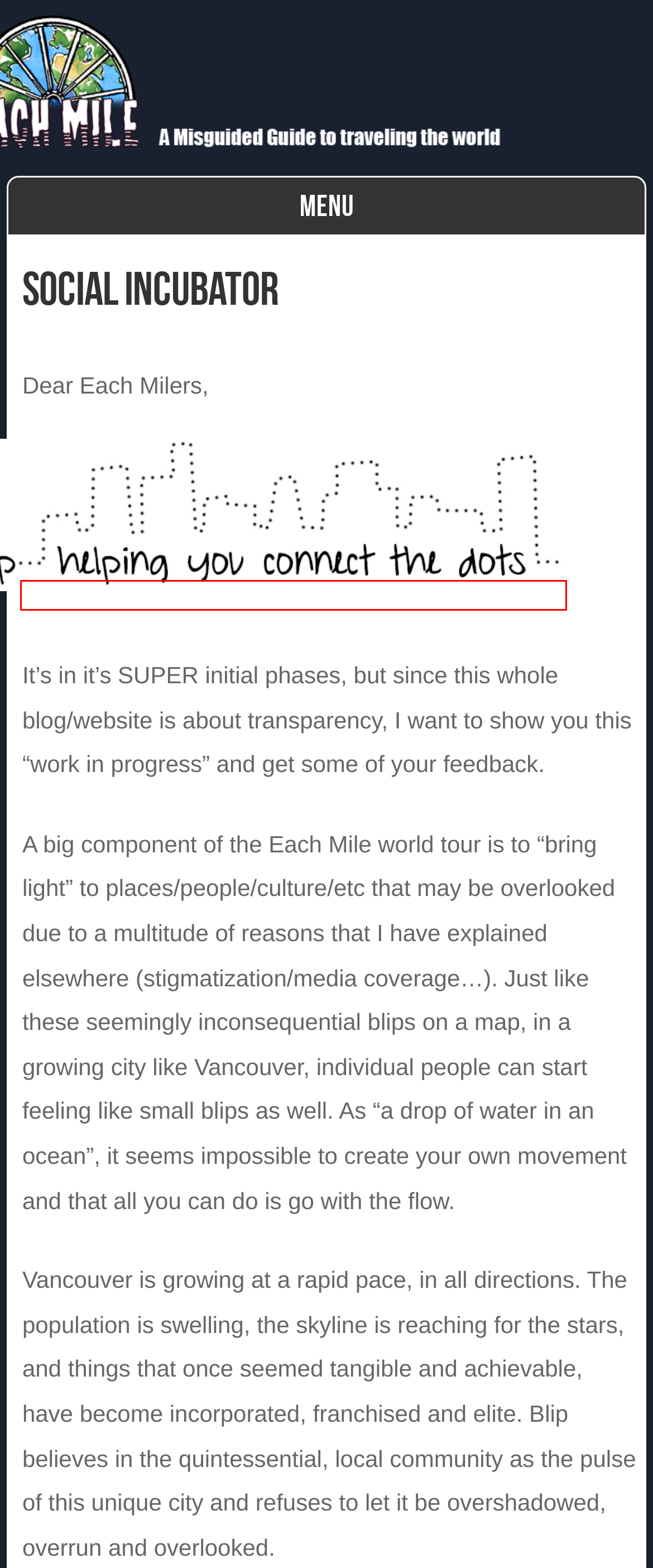Observe the webpage screenshot and focus on the red bounding box surrounding a UI element. Choose the most appropriate webpage description that corresponds to the new webpage after clicking the element in the bounding box. Here are the candidates:
A. blip | Each Mile
B. Each Mile | Each Mile
C. Uncategorized | Each Mile
D. July | 2015 | Each Mile
E. October | 2015 | Each Mile
F. Past Cycle Adventures | Each Mile
G. Each Mile | A Misguided Guide to Cycling the World
H. September | 2015 | Each Mile

A